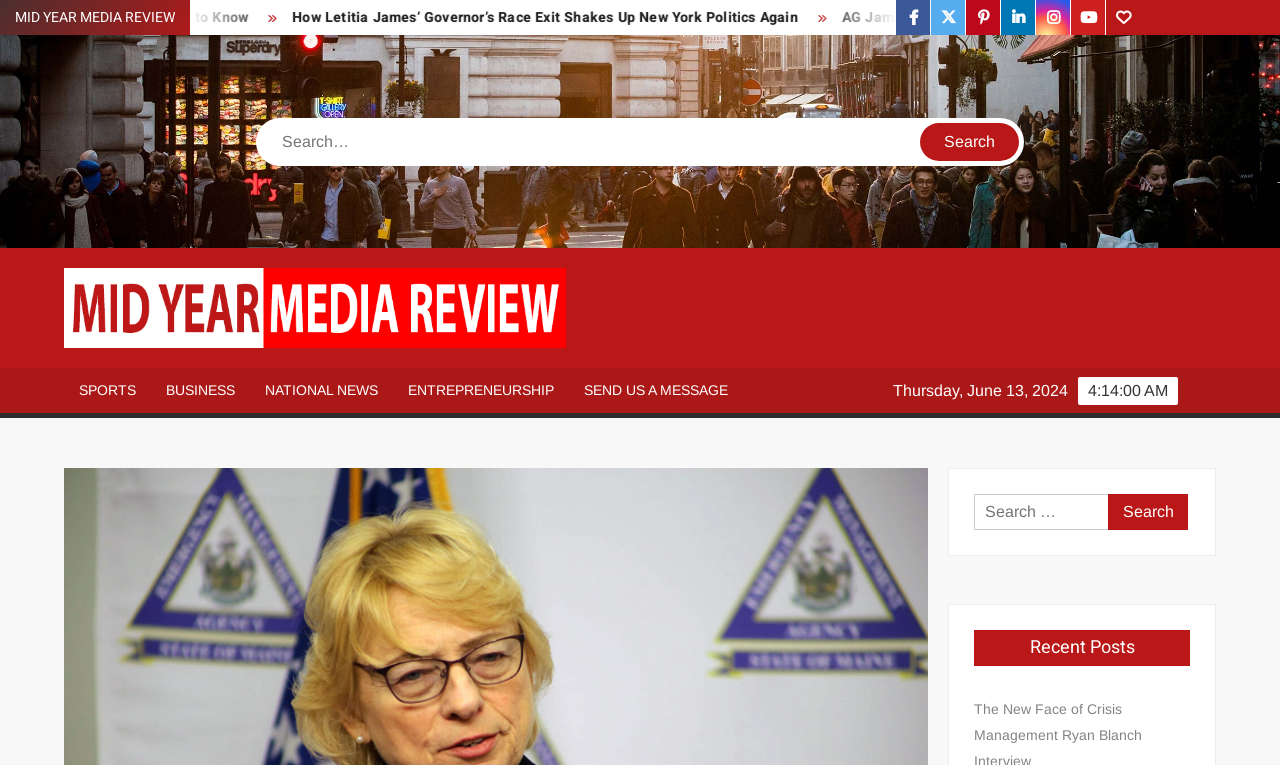Refer to the image and provide an in-depth answer to the question: 
What is the name of the media review website?

I determined the answer by looking at the heading element 'MID YEAR MEDIA REVIEW' at the top of the webpage, which suggests that it is the name of the media review website.